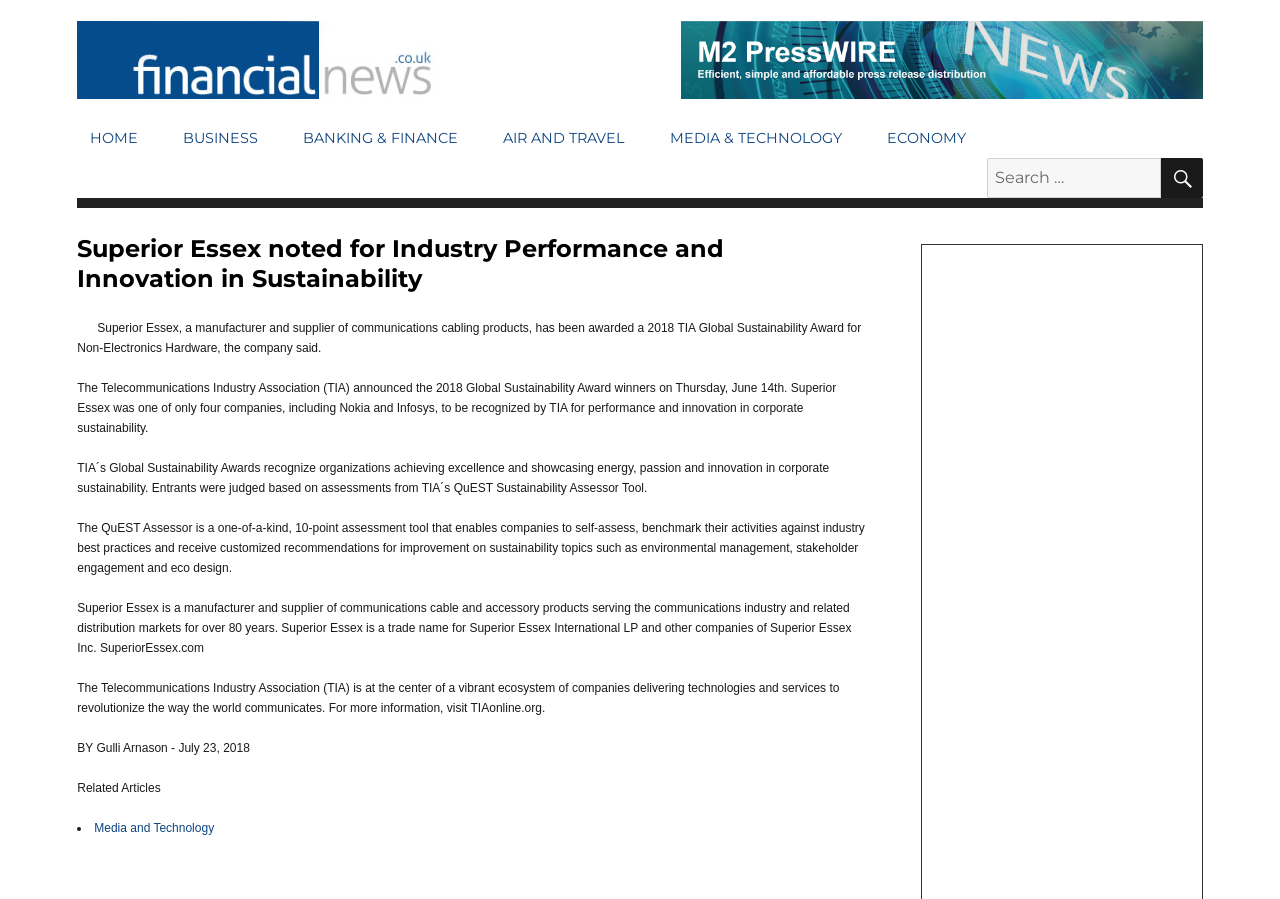How many companies were recognized by TIA for performance and innovation in corporate sustainability?
Using the information presented in the image, please offer a detailed response to the question.

The answer can be found in the article section of the webpage, where it is stated that 'Superior Essex was one of only four companies, including Nokia and Infosys, to be recognized by TIA for performance and innovation in corporate sustainability.'